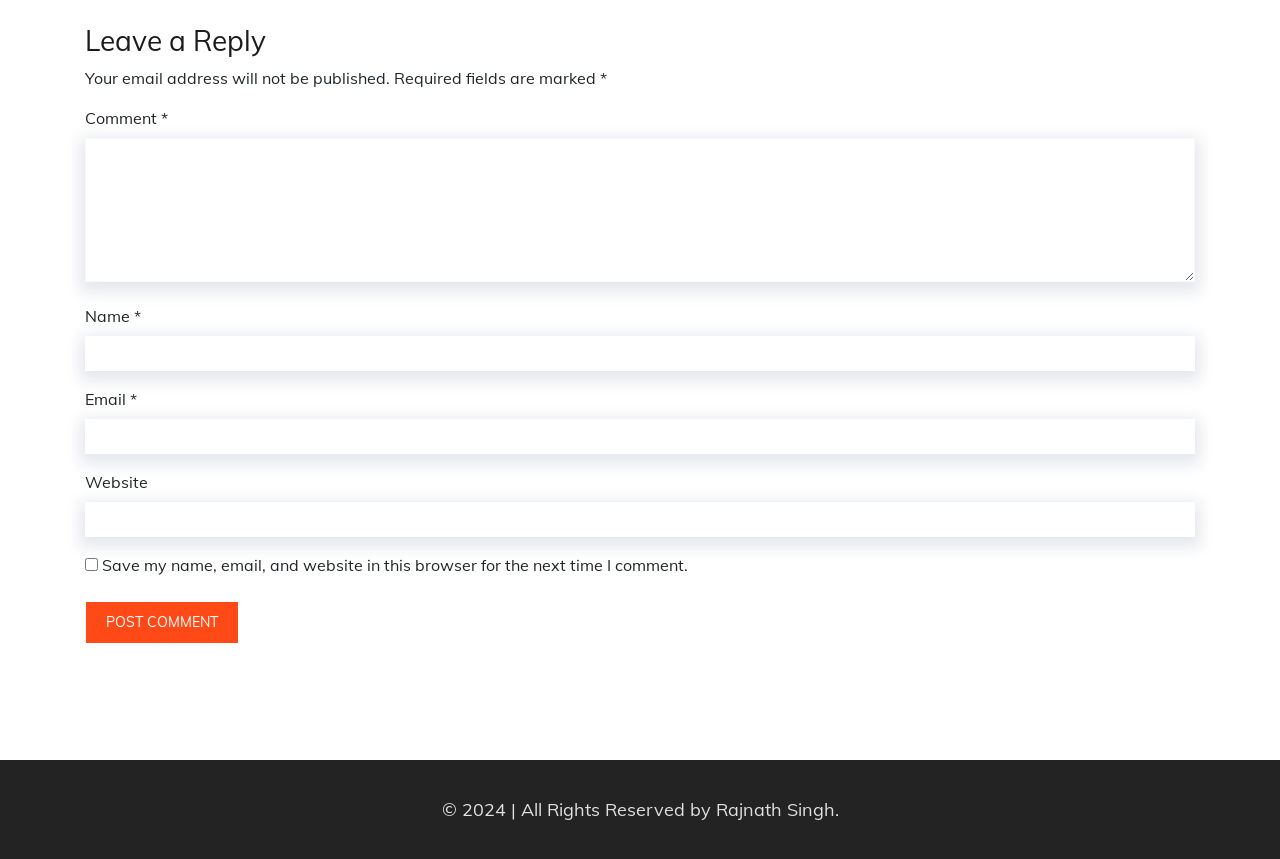Find the bounding box coordinates for the UI element that matches this description: "parent_node: Comment * name="comment"".

[0.066, 0.16, 0.934, 0.328]